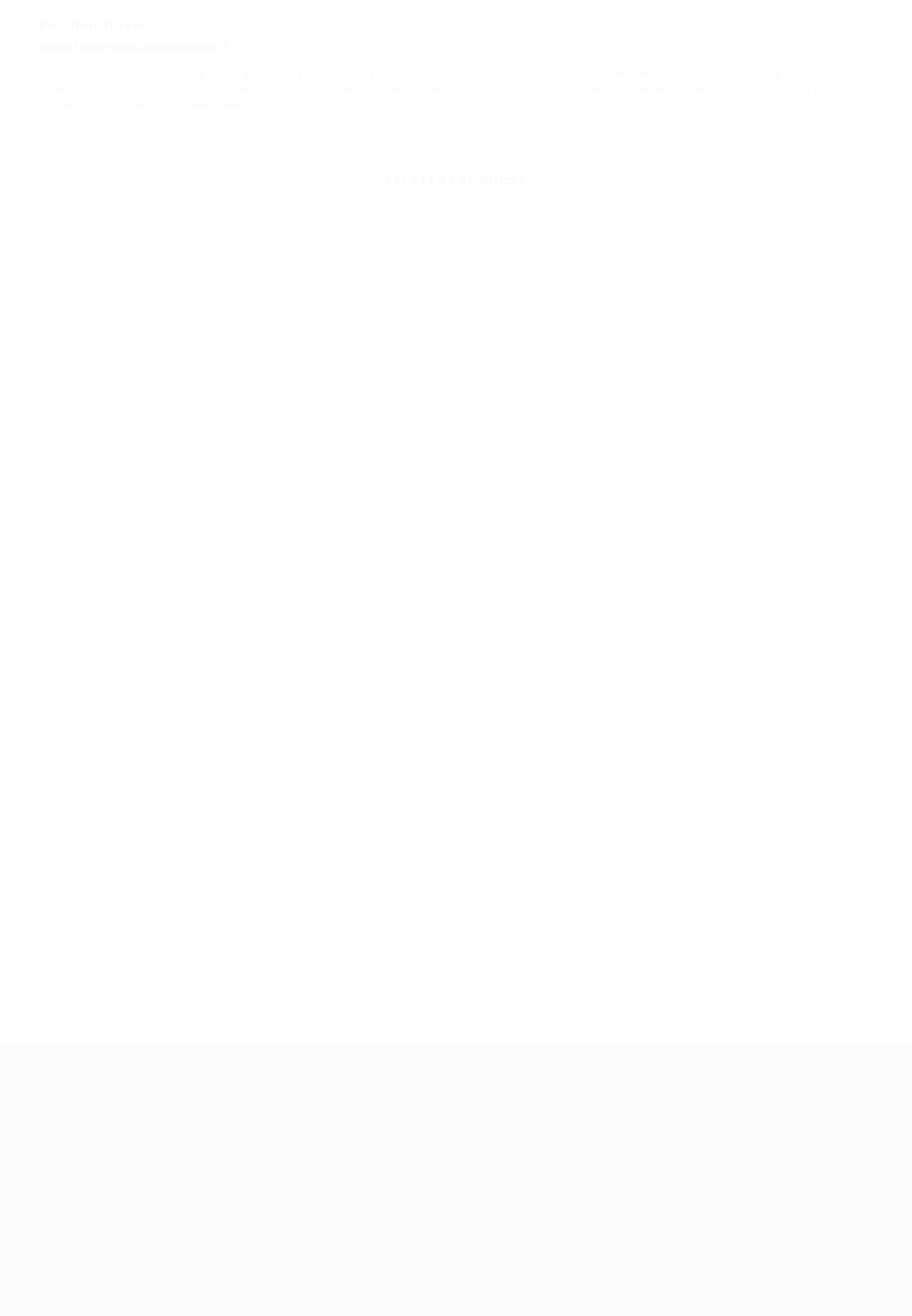Determine the bounding box coordinates for the area that should be clicked to carry out the following instruction: "Enter email address in the newsletter sign up field".

[0.605, 0.857, 0.824, 0.881]